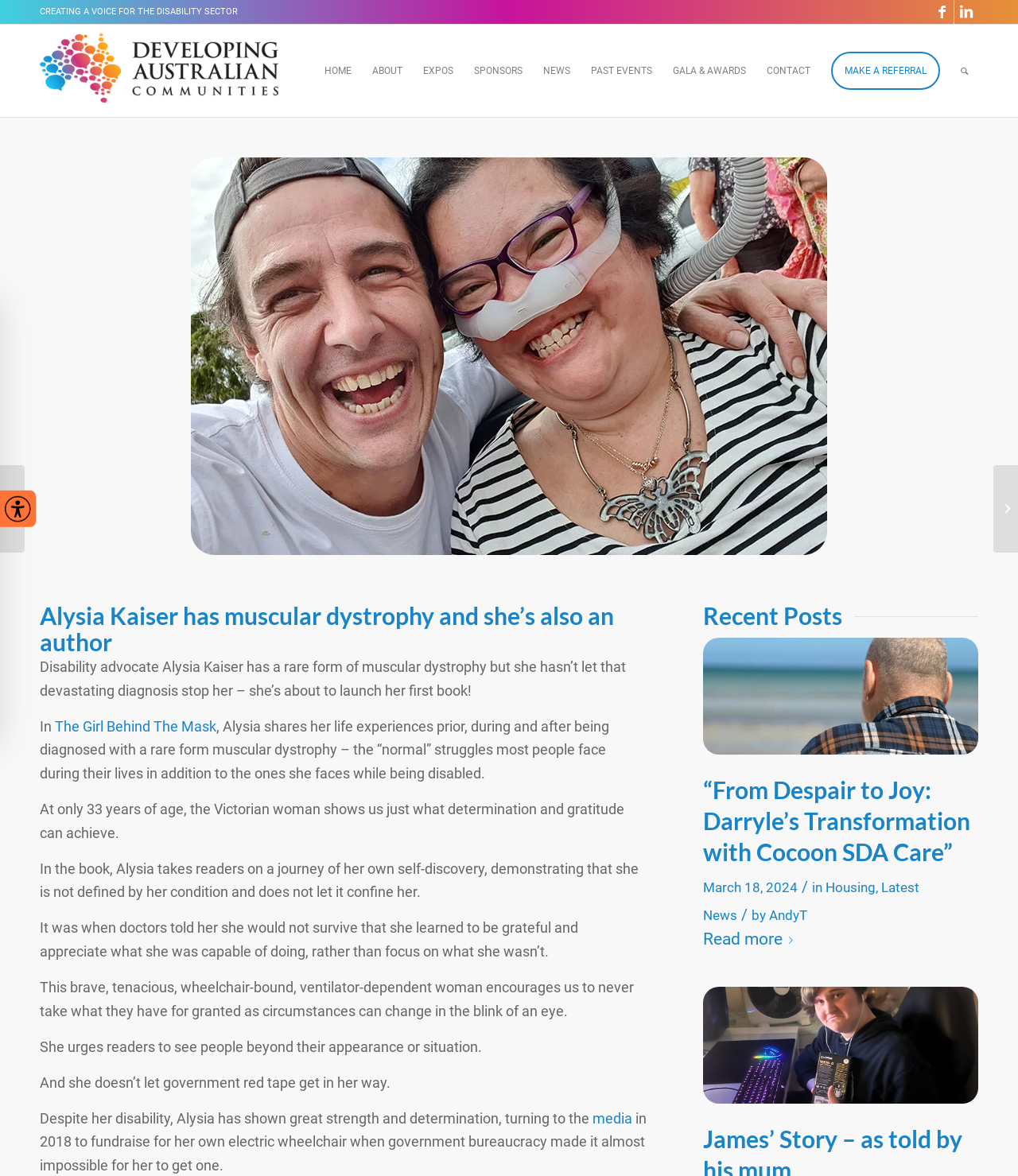Give a short answer to this question using one word or a phrase:
What is the name of the section that lists recent posts?

Recent Posts